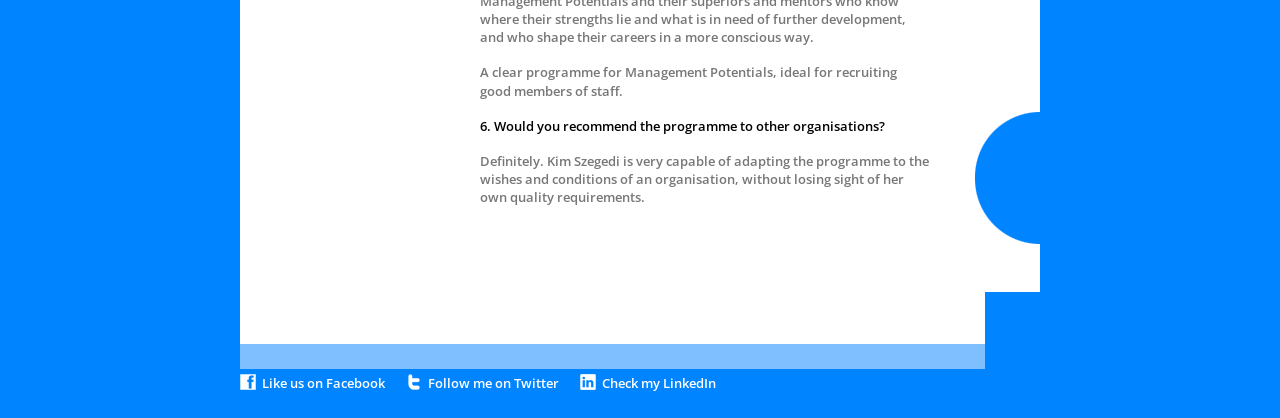Identify the bounding box coordinates for the UI element described as: "Follow me on Twitter".

[0.317, 0.894, 0.437, 0.937]